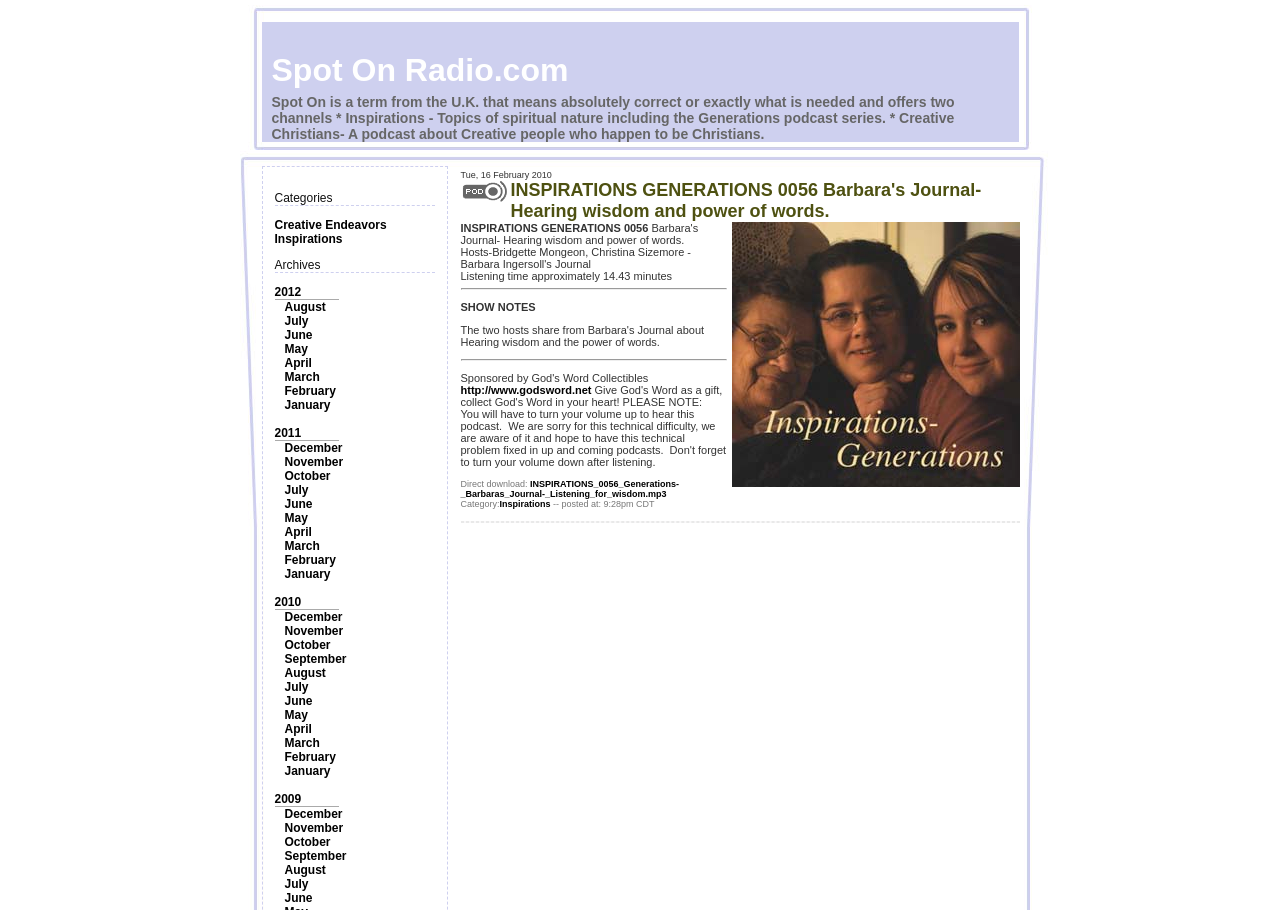Please locate the bounding box coordinates for the element that should be clicked to achieve the following instruction: "View the 'Inspirations' category". Ensure the coordinates are given as four float numbers between 0 and 1, i.e., [left, top, right, bottom].

[0.39, 0.548, 0.43, 0.559]